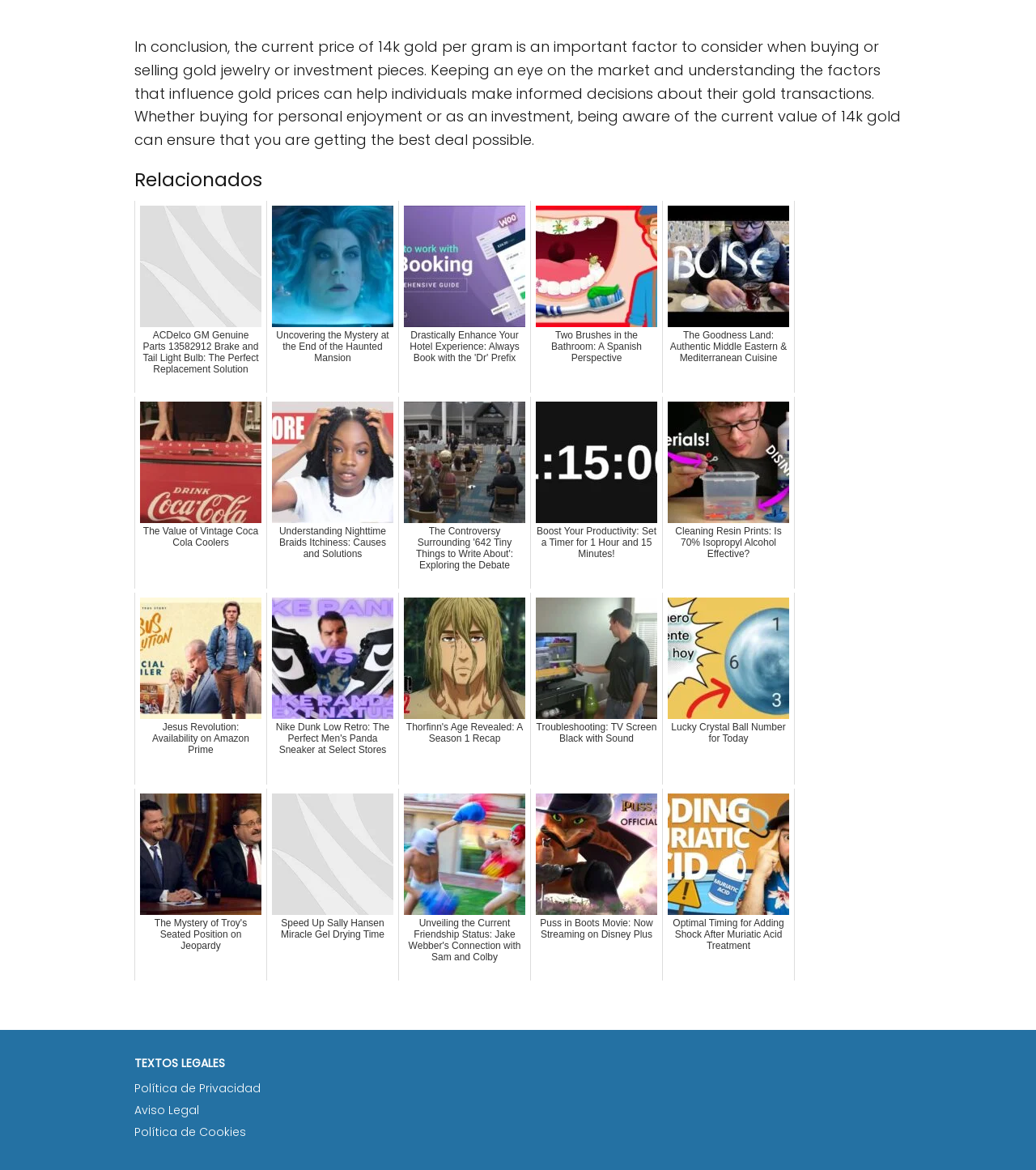Determine the bounding box coordinates of the clickable element to complete this instruction: "View the Política de Privacidad". Provide the coordinates in the format of four float numbers between 0 and 1, [left, top, right, bottom].

[0.13, 0.923, 0.252, 0.937]